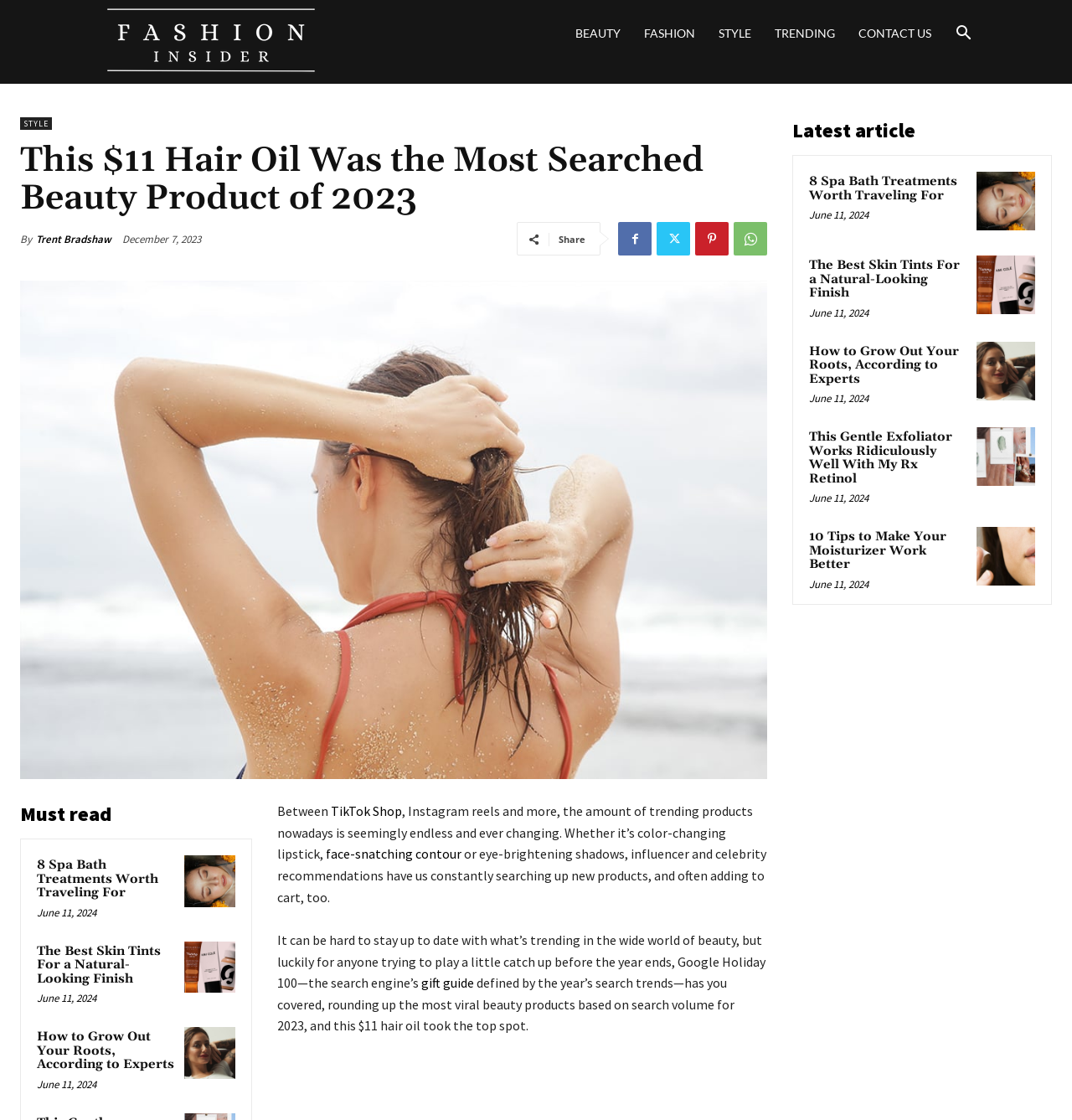Calculate the bounding box coordinates of the UI element given the description: "TikTok Shop".

[0.309, 0.717, 0.375, 0.732]